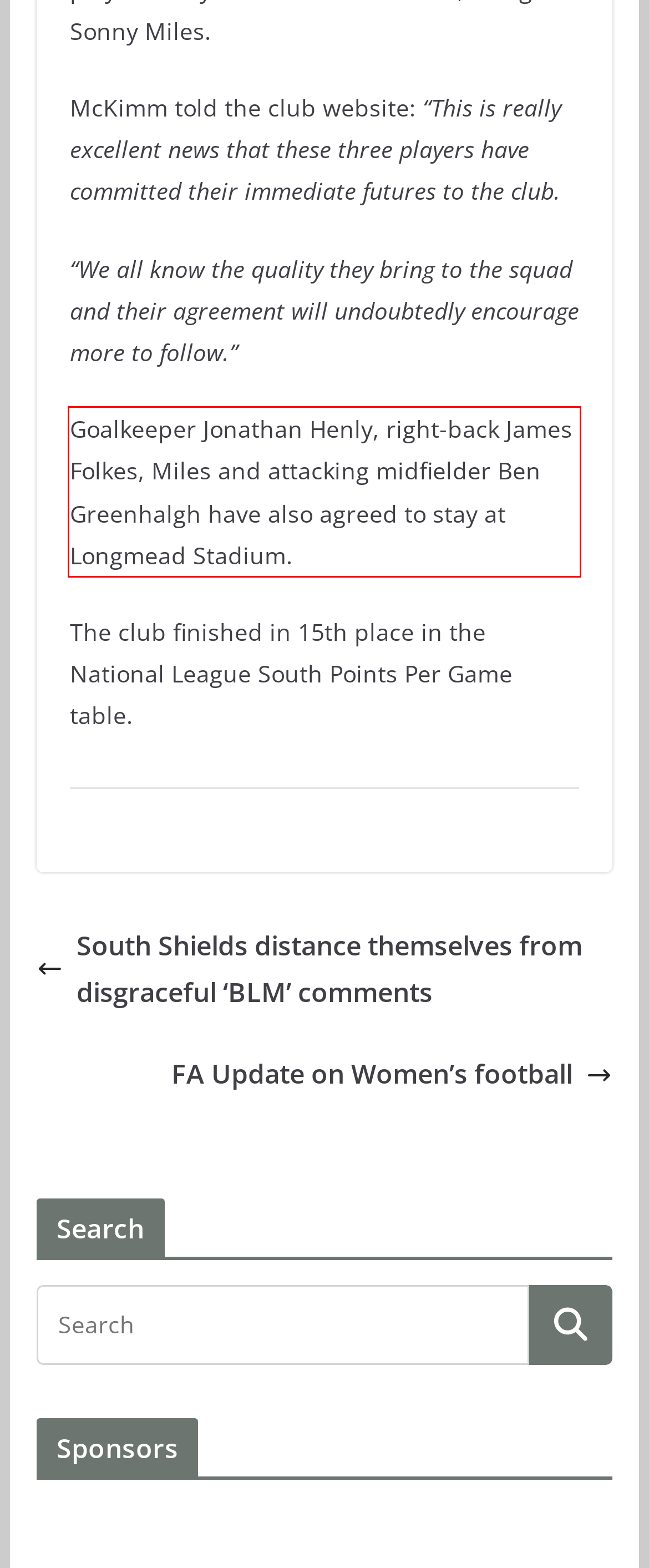In the given screenshot, locate the red bounding box and extract the text content from within it.

Goalkeeper Jonathan Henly, right-back James Folkes, Miles and attacking midfielder Ben Greenhalgh have also agreed to stay at Longmead Stadium.